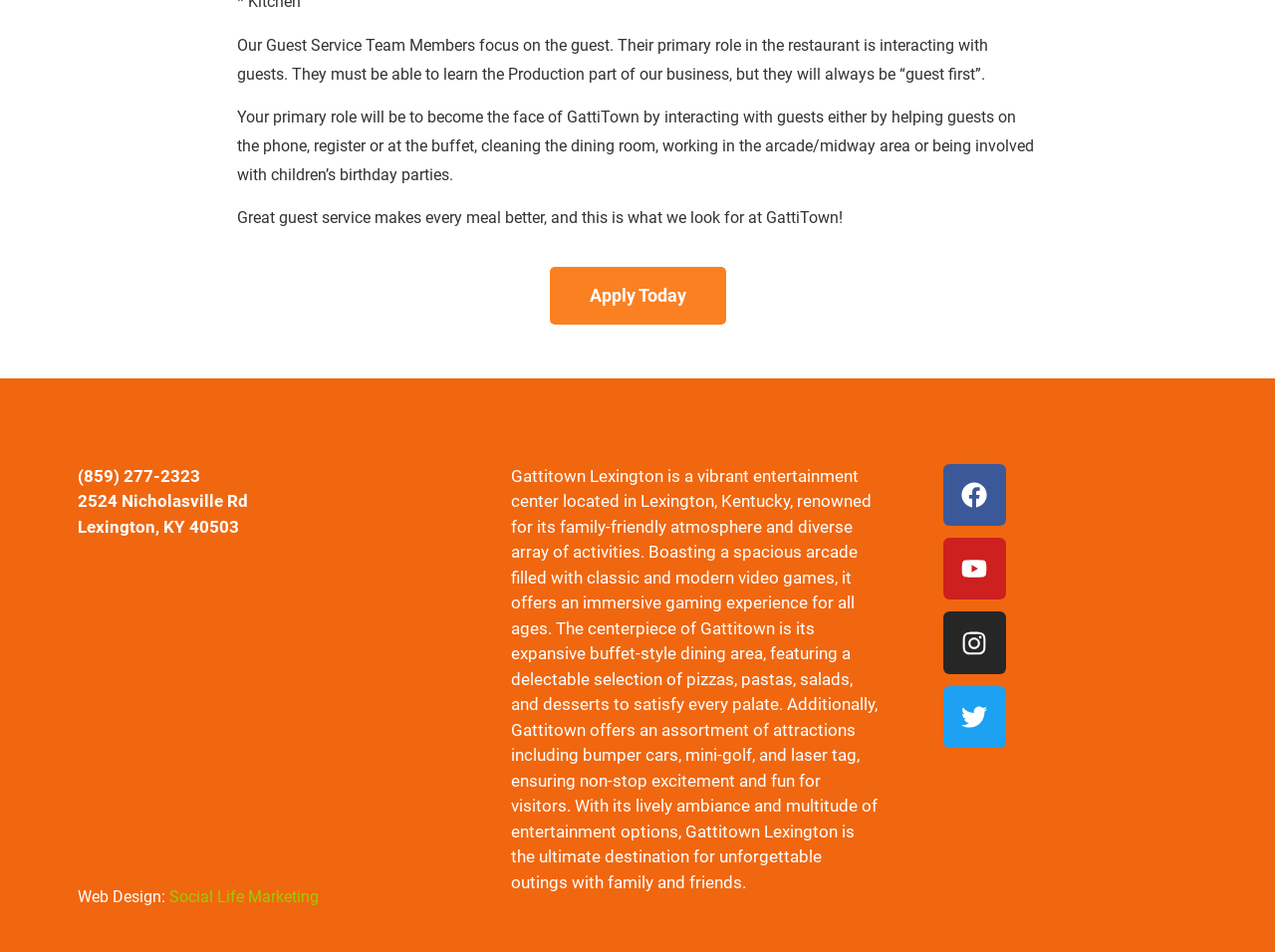How many social media platforms are linked on the webpage?
Answer briefly with a single word or phrase based on the image.

4